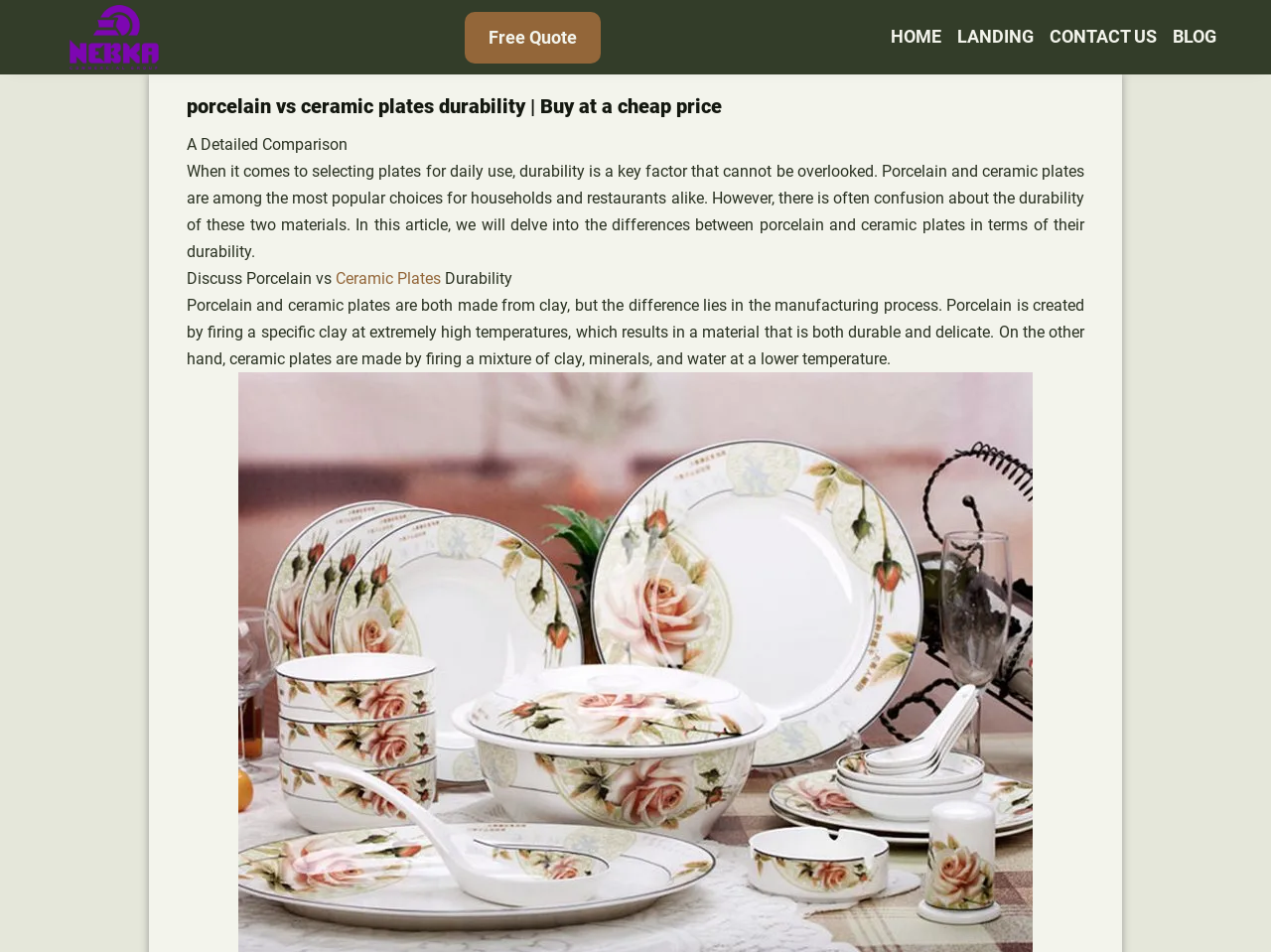What is the purpose of this article?
From the screenshot, provide a brief answer in one word or phrase.

Comparing porcelain and ceramic plates